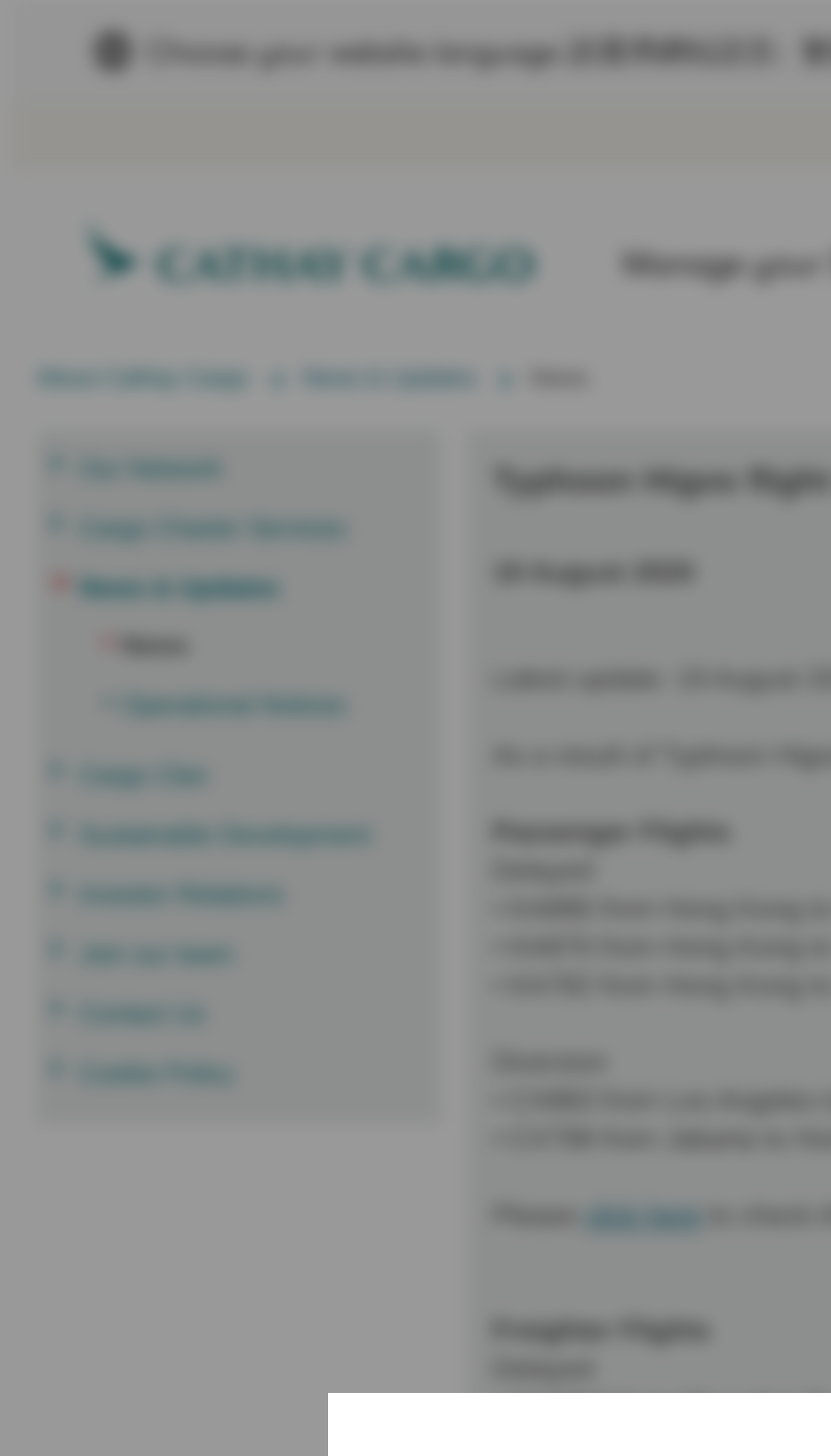Please answer the following question using a single word or phrase: 
What type of flights are mentioned on the webpage?

Passenger Flights and Freighter Flights